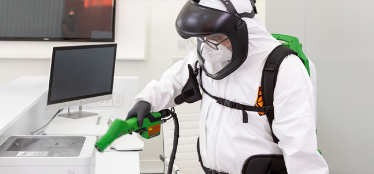Why is proper training essential for operating electrostatic sprayers?
Look at the image and answer the question with a single word or phrase.

For safety and efficacy